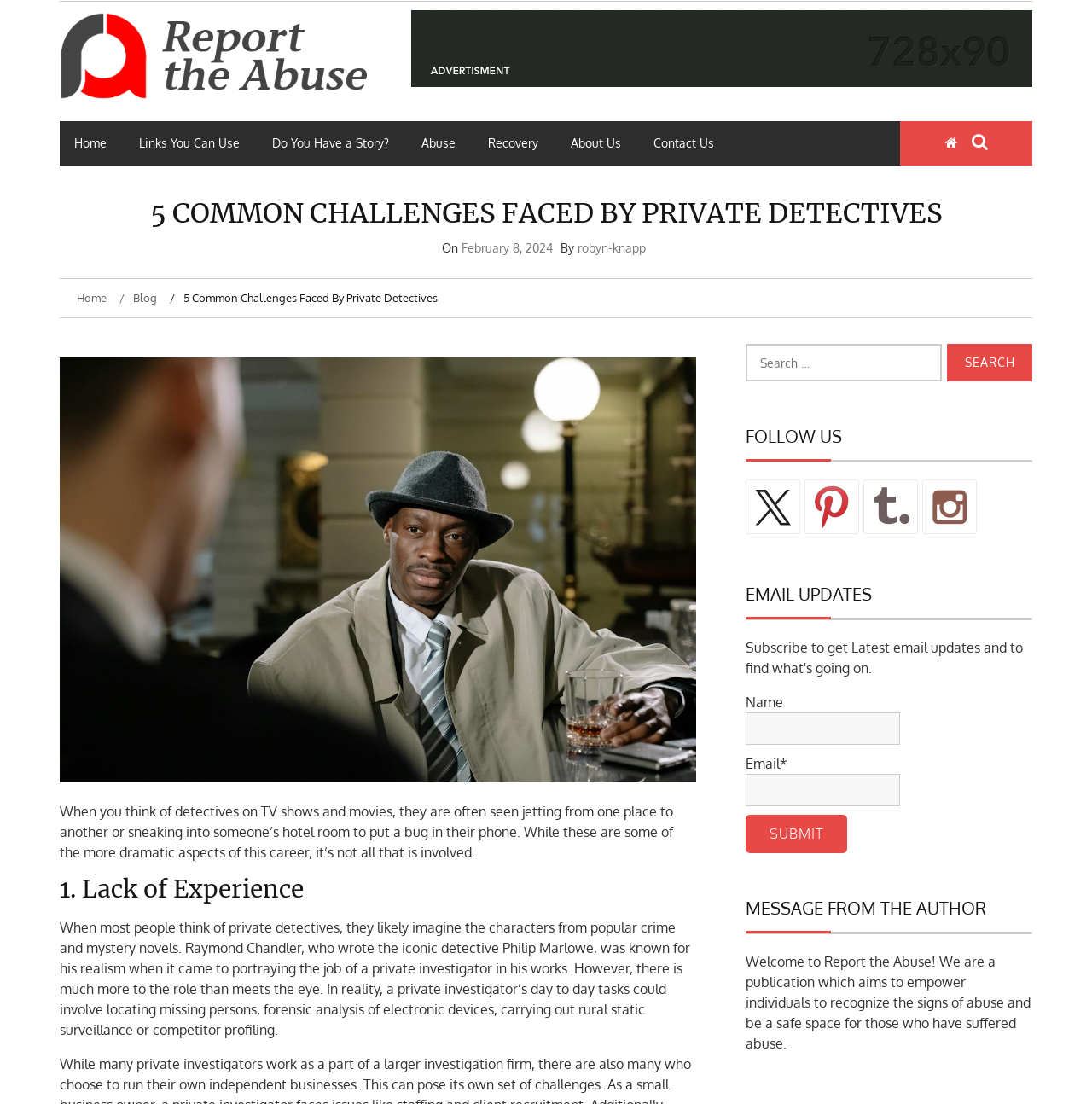Find and indicate the bounding box coordinates of the region you should select to follow the given instruction: "Search for something".

[0.683, 0.312, 0.945, 0.346]